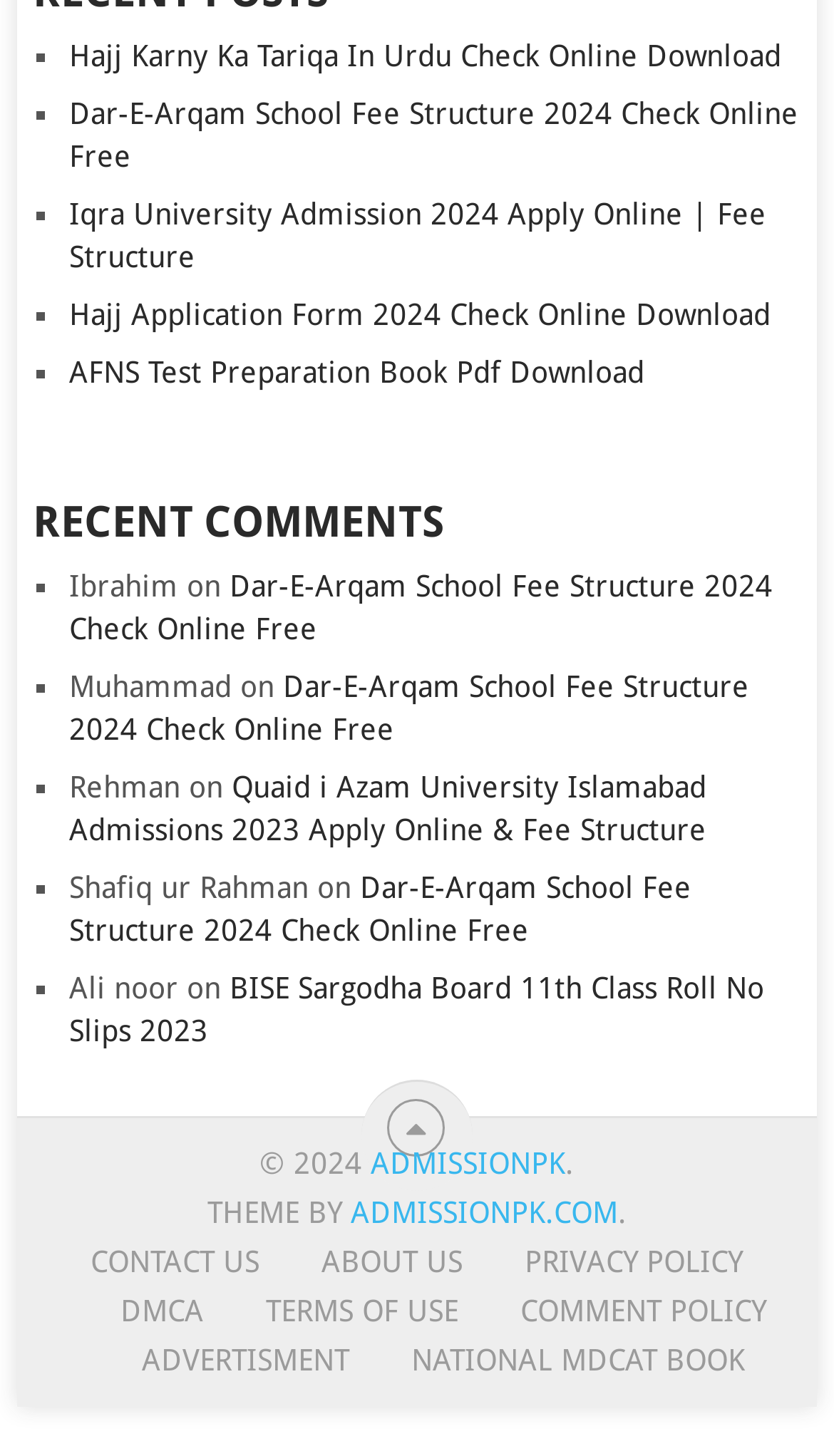What is the section title above the comments? Based on the image, give a response in one word or a short phrase.

RECENT COMMENTS